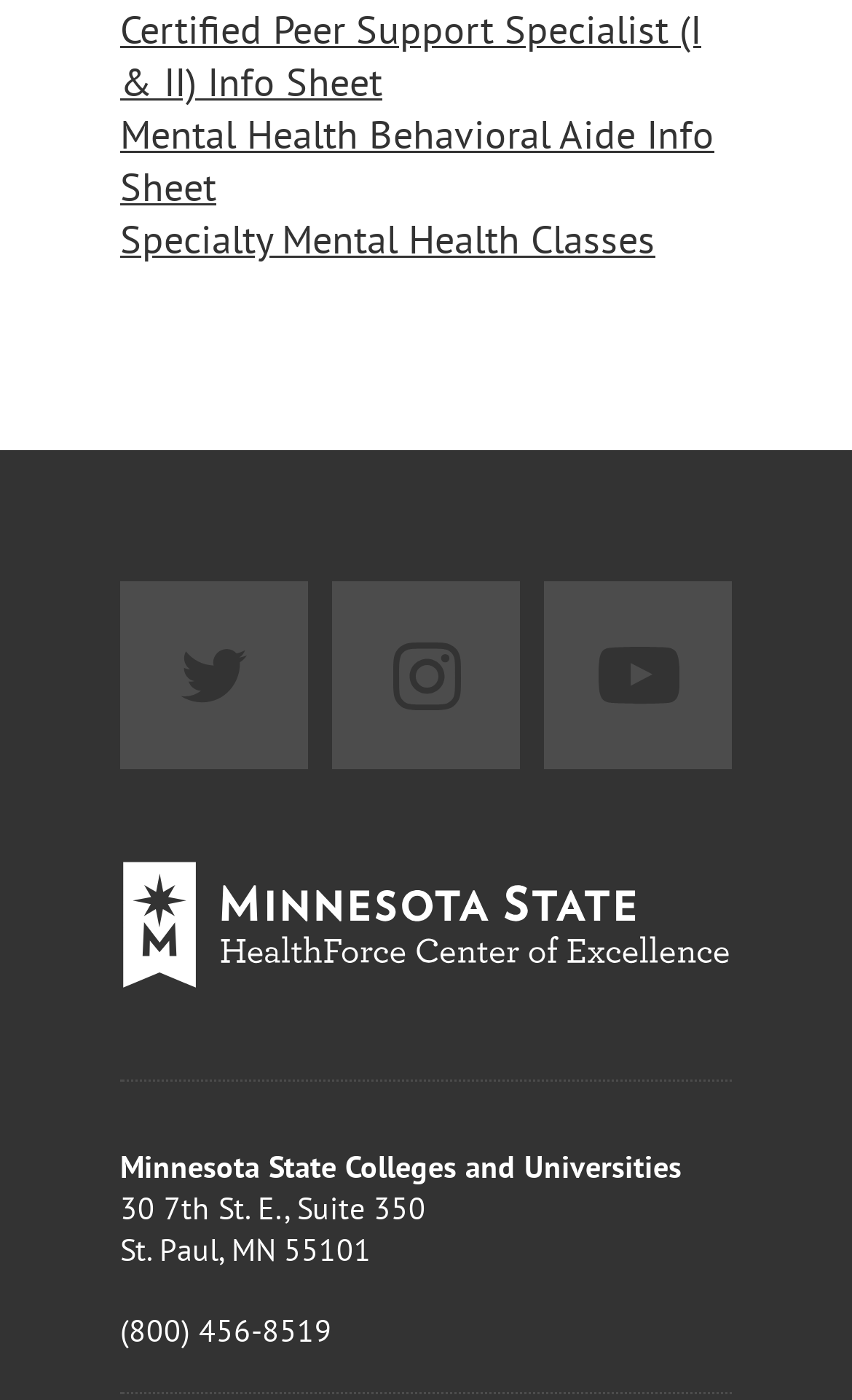Analyze the image and answer the question with as much detail as possible: 
What is the address of Minnesota State Colleges and Universities?

I looked for the address of Minnesota State Colleges and Universities on the webpage and found it in the StaticText elements, which are '30 7th St. E., Suite 350' and 'St. Paul, MN 55101'.